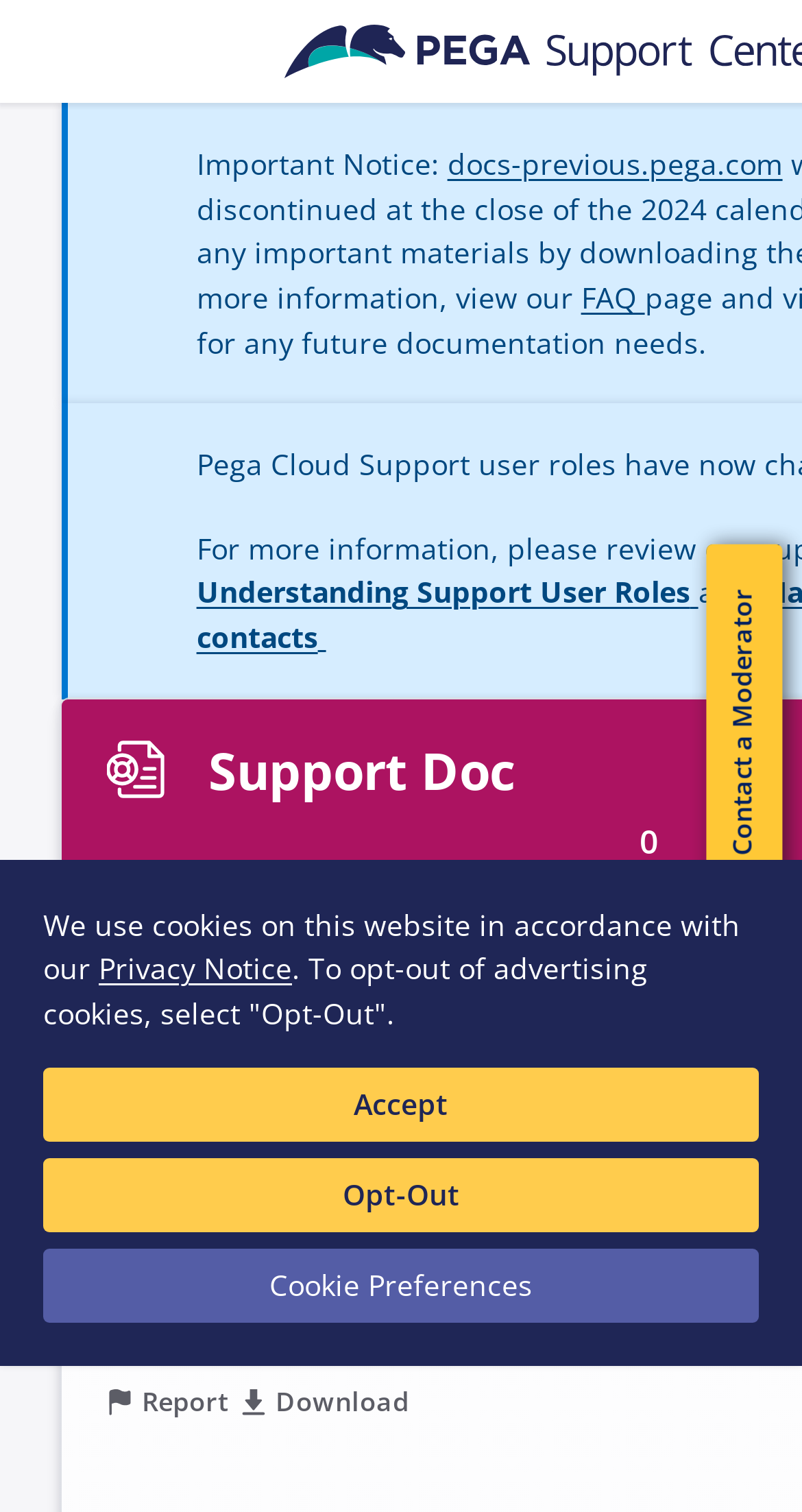Locate the bounding box of the UI element defined by this description: "parent_node: Signati Medical". The coordinates should be given as four float numbers between 0 and 1, formatted as [left, top, right, bottom].

None